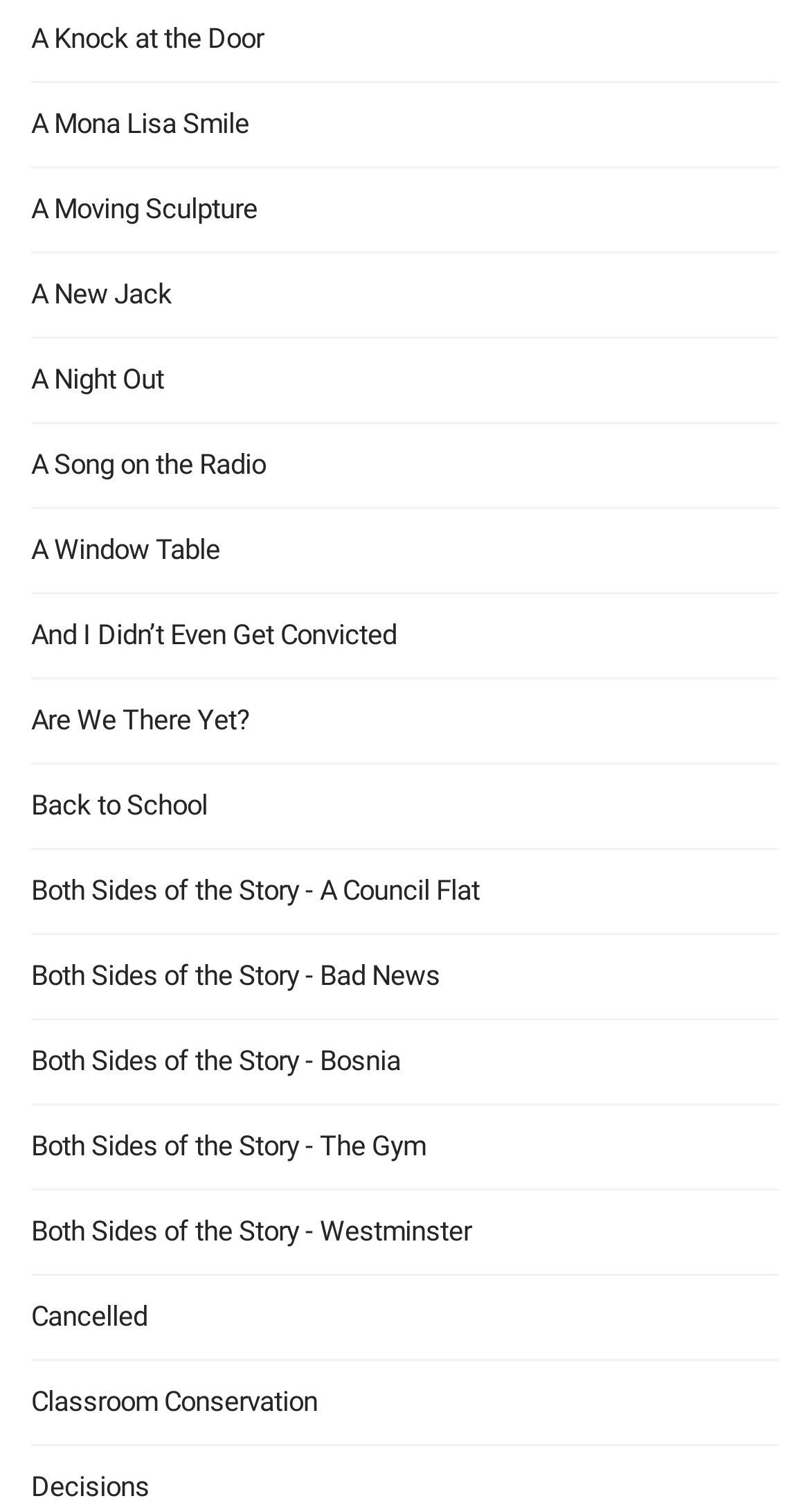Please locate the bounding box coordinates of the region I need to click to follow this instruction: "read 'A New Jack'".

[0.038, 0.181, 0.213, 0.207]